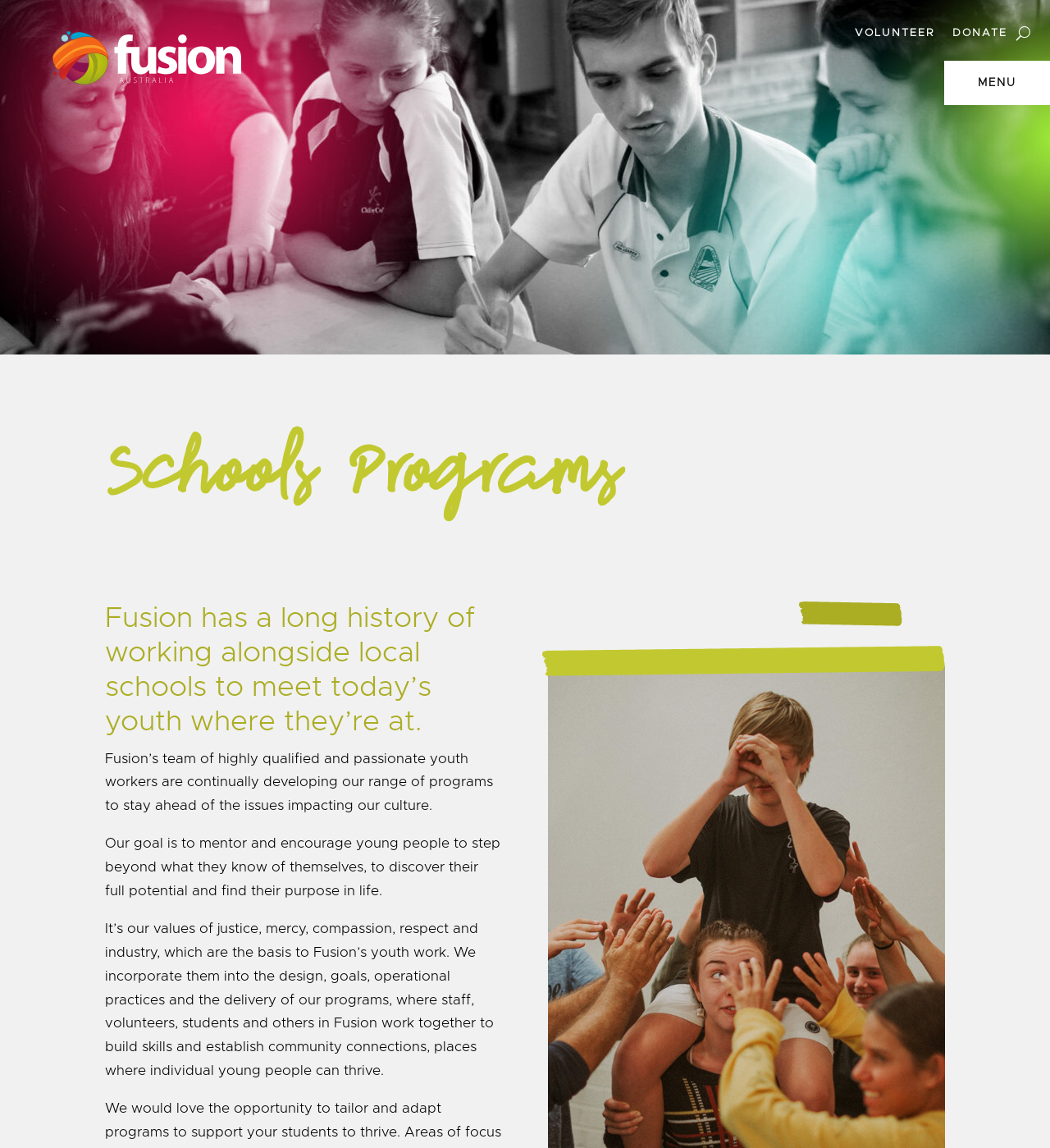What is the purpose of Fusion's youth work?
Use the screenshot to answer the question with a single word or phrase.

Mentor and encourage young people